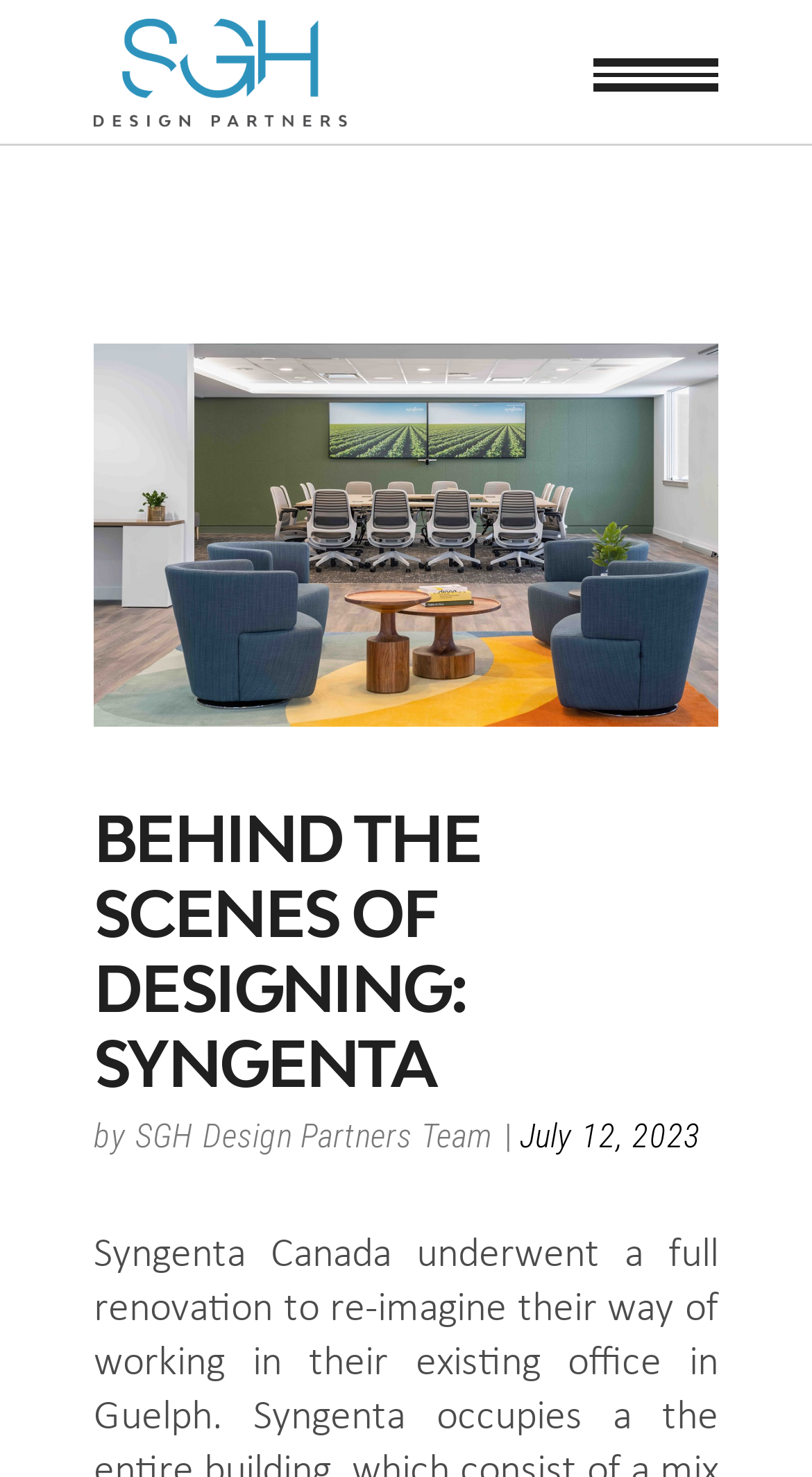Provide a brief response using a word or short phrase to this question:
How many links are there in the top section?

2